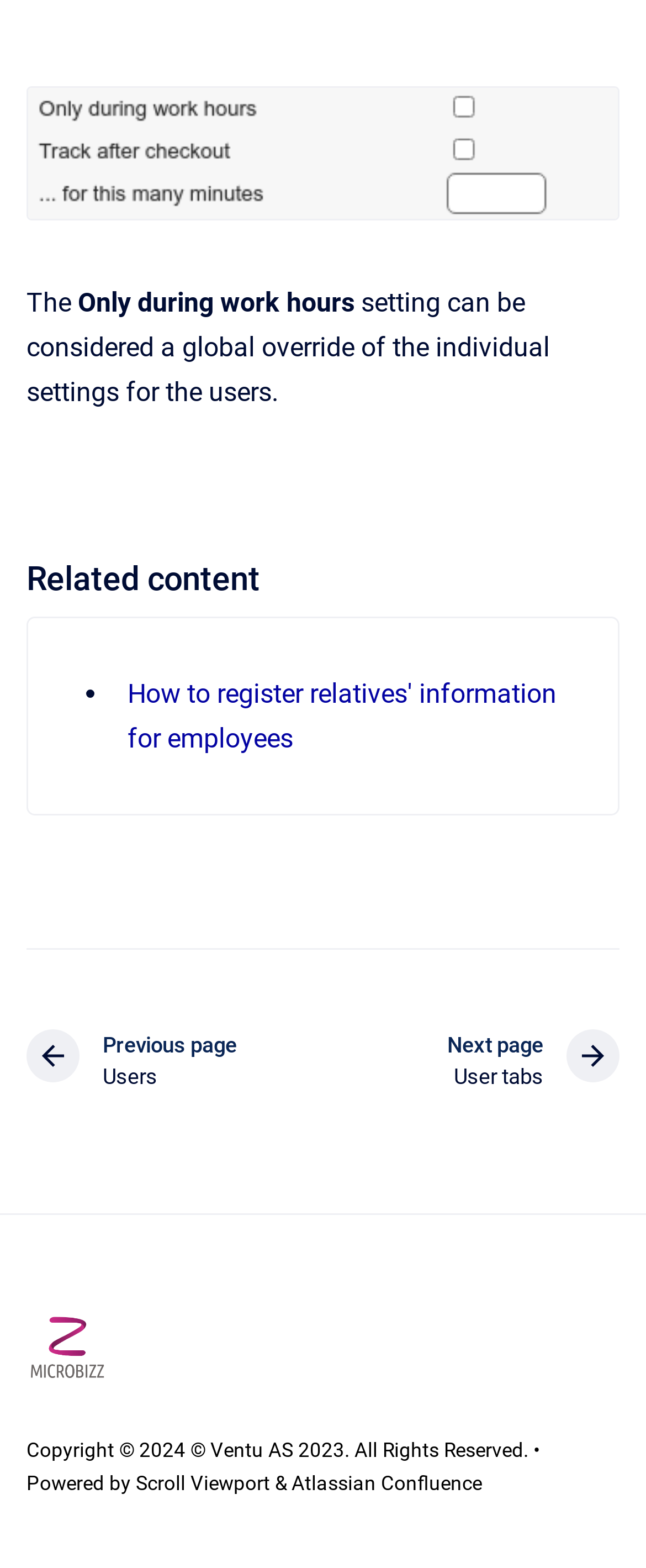What is the topic of the related content?
Please interpret the details in the image and answer the question thoroughly.

The related content is about user information, as indicated by the link 'How to register relatives' information for employees'.